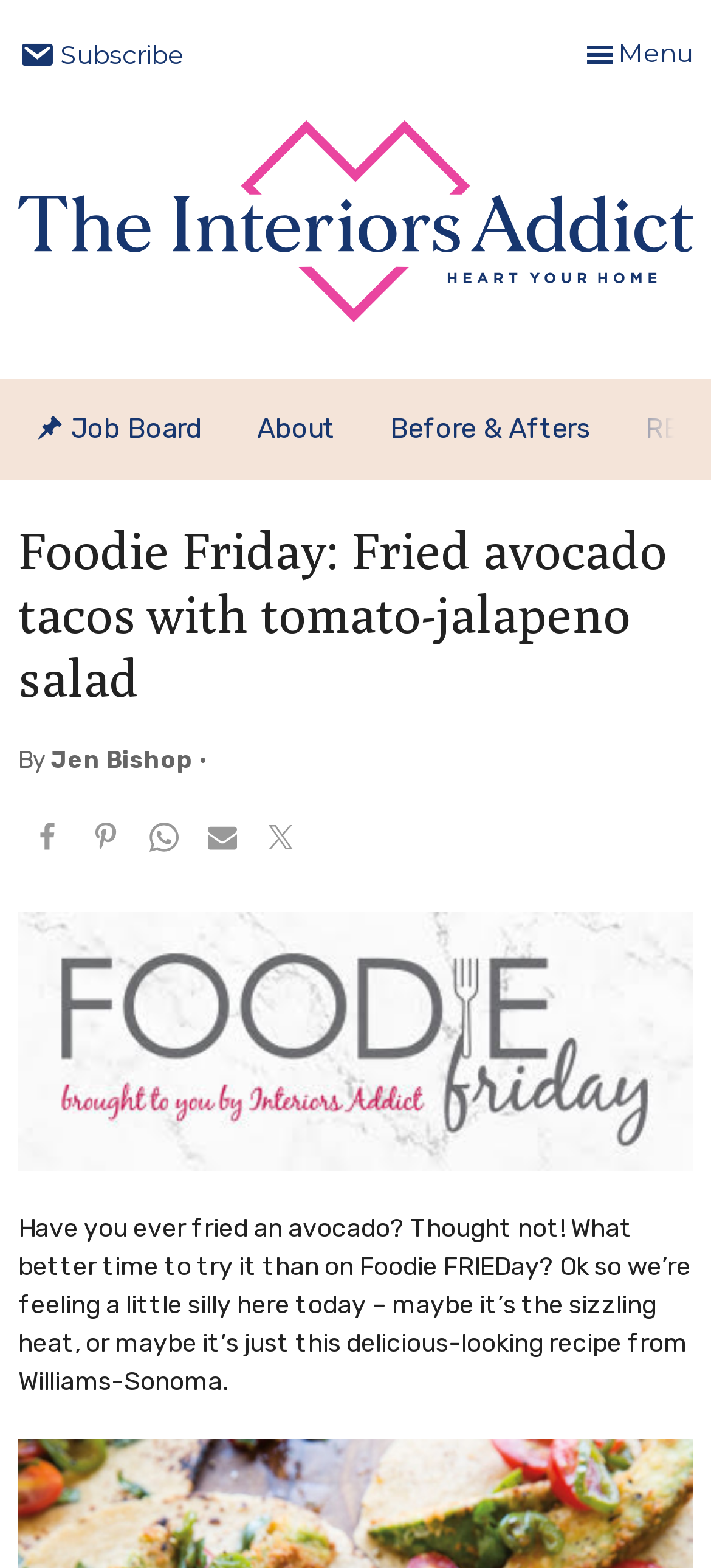What is the logo at the bottom of the webpage?
Please answer the question as detailed as possible.

I analyzed the webpage structure and found an image at the bottom of the webpage with the description 'foodie friday logo'. This suggests that the logo is related to Foodie Friday, which is a topic discussed in the main content.